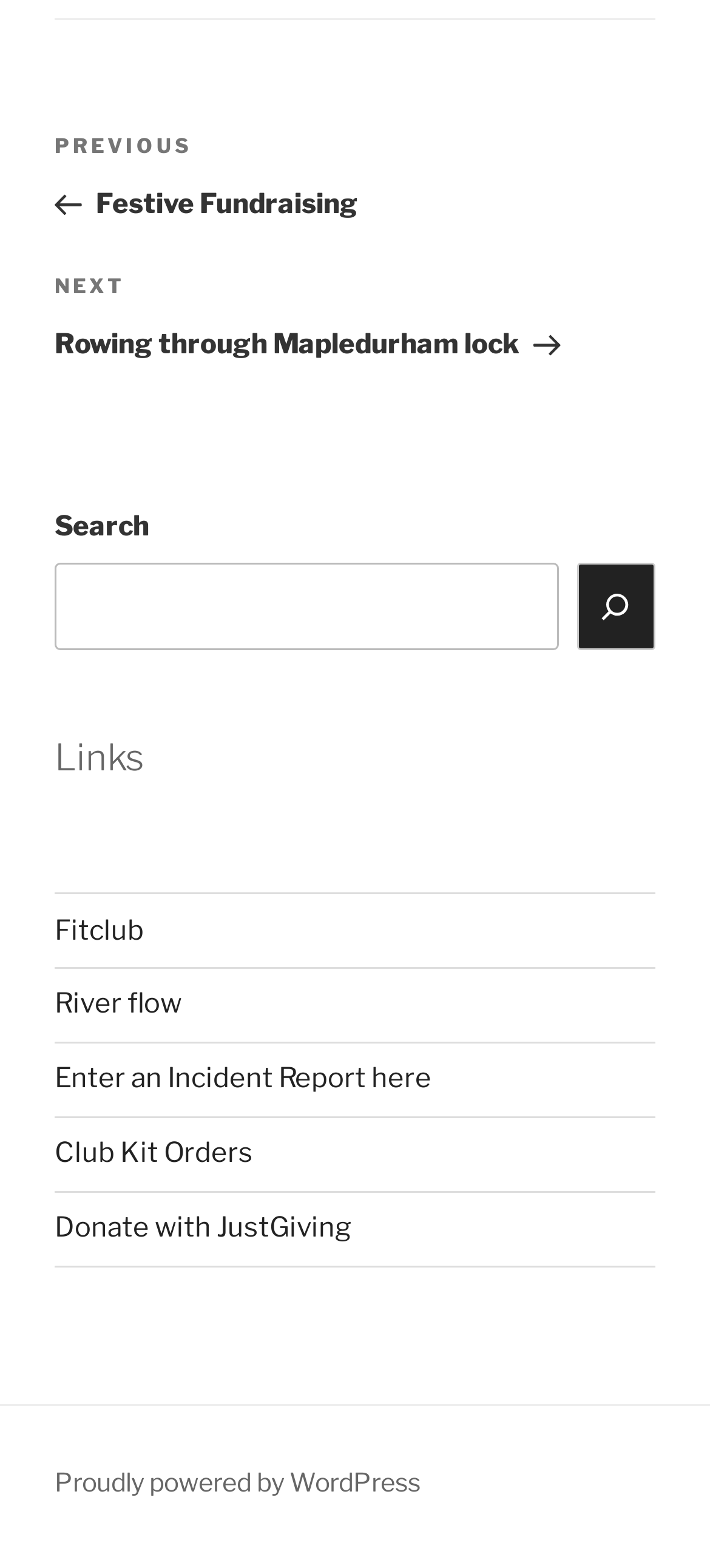Determine the bounding box coordinates for the area that should be clicked to carry out the following instruction: "Search for something".

[0.077, 0.359, 0.786, 0.415]